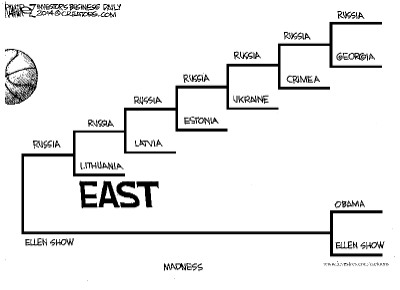What is the tone of the cartoon?
Please answer using one word or phrase, based on the screenshot.

Humorous